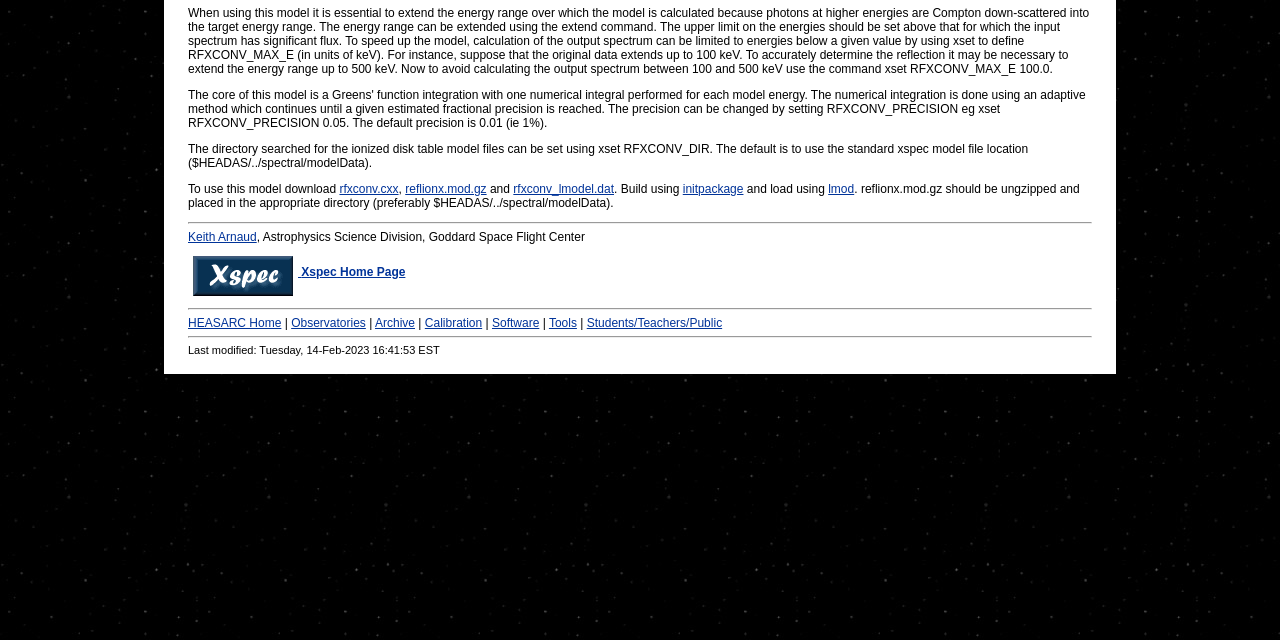From the given element description: "Xspec Home Page", find the bounding box for the UI element. Provide the coordinates as four float numbers between 0 and 1, in the order [left, top, right, bottom].

[0.147, 0.413, 0.317, 0.435]